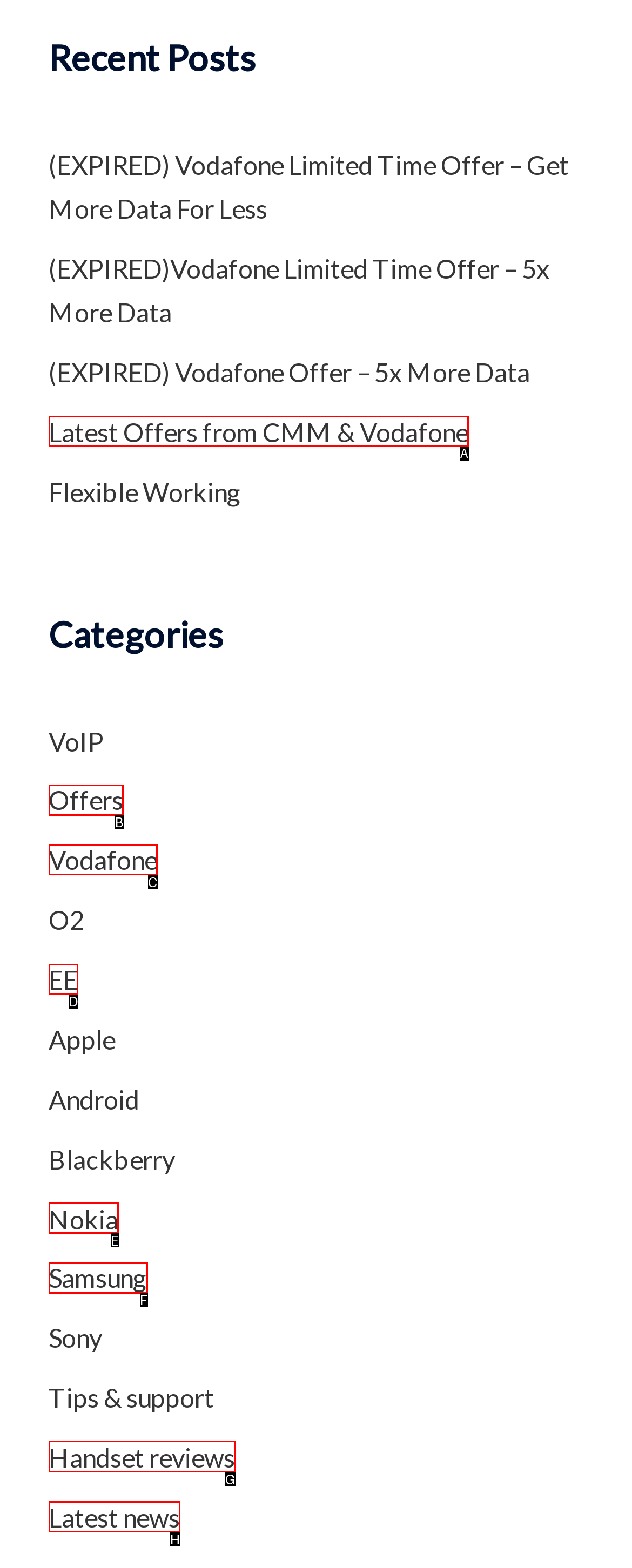Identify the correct UI element to click for the following task: Check out handset reviews Choose the option's letter based on the given choices.

G